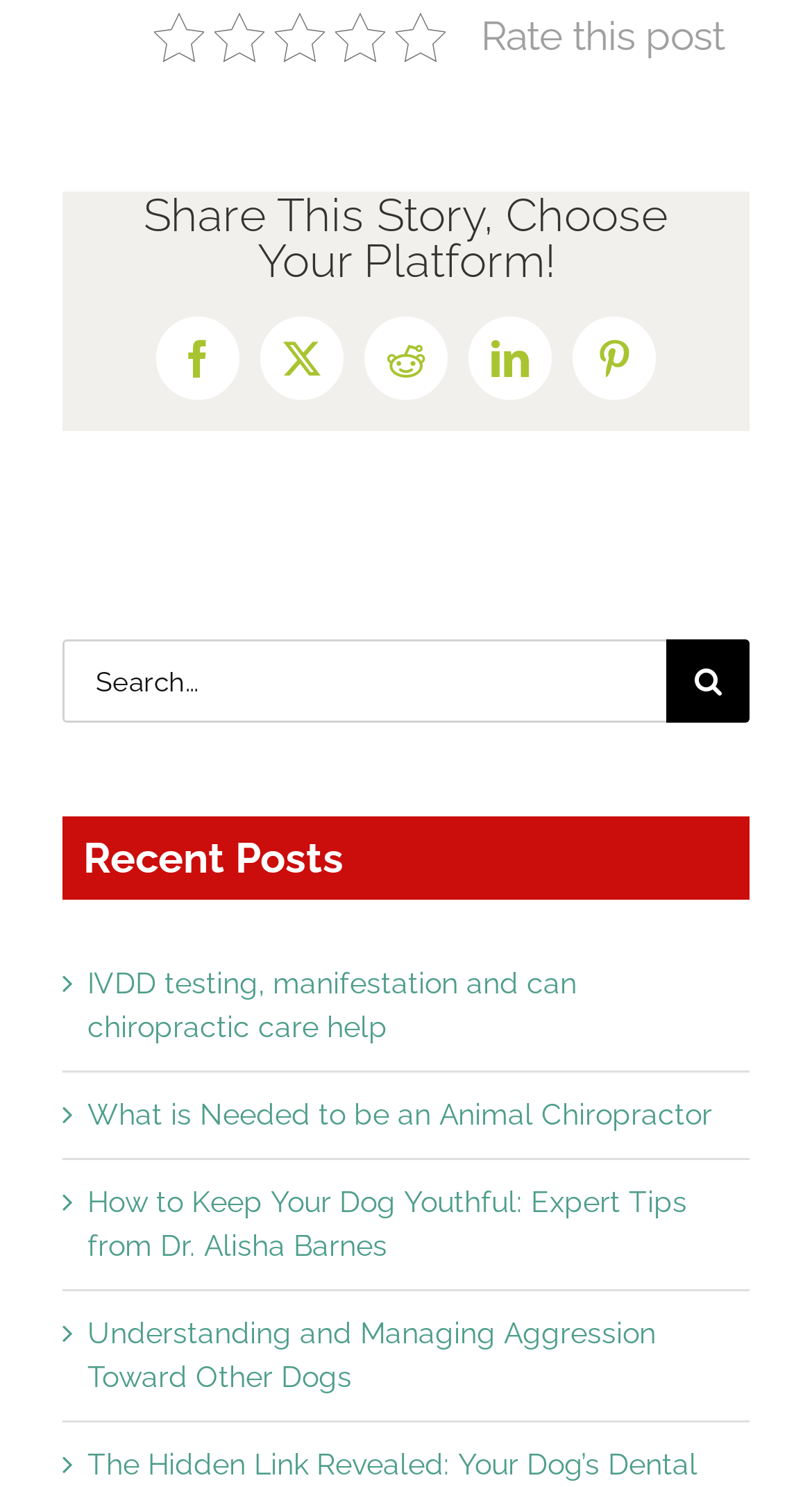What is the topic of the recent posts?
Kindly answer the question with as much detail as you can.

The recent posts section lists several links with titles related to animal chiropractic care, such as 'IVDD testing, manifestation and can chiropractic care help', 'What is Needed to be an Animal Chiropractor', and 'How to Keep Your Dog Youthful: Expert Tips from Dr. Alisha Barnes'. This suggests that the topic of the recent posts is animal chiropractic care.